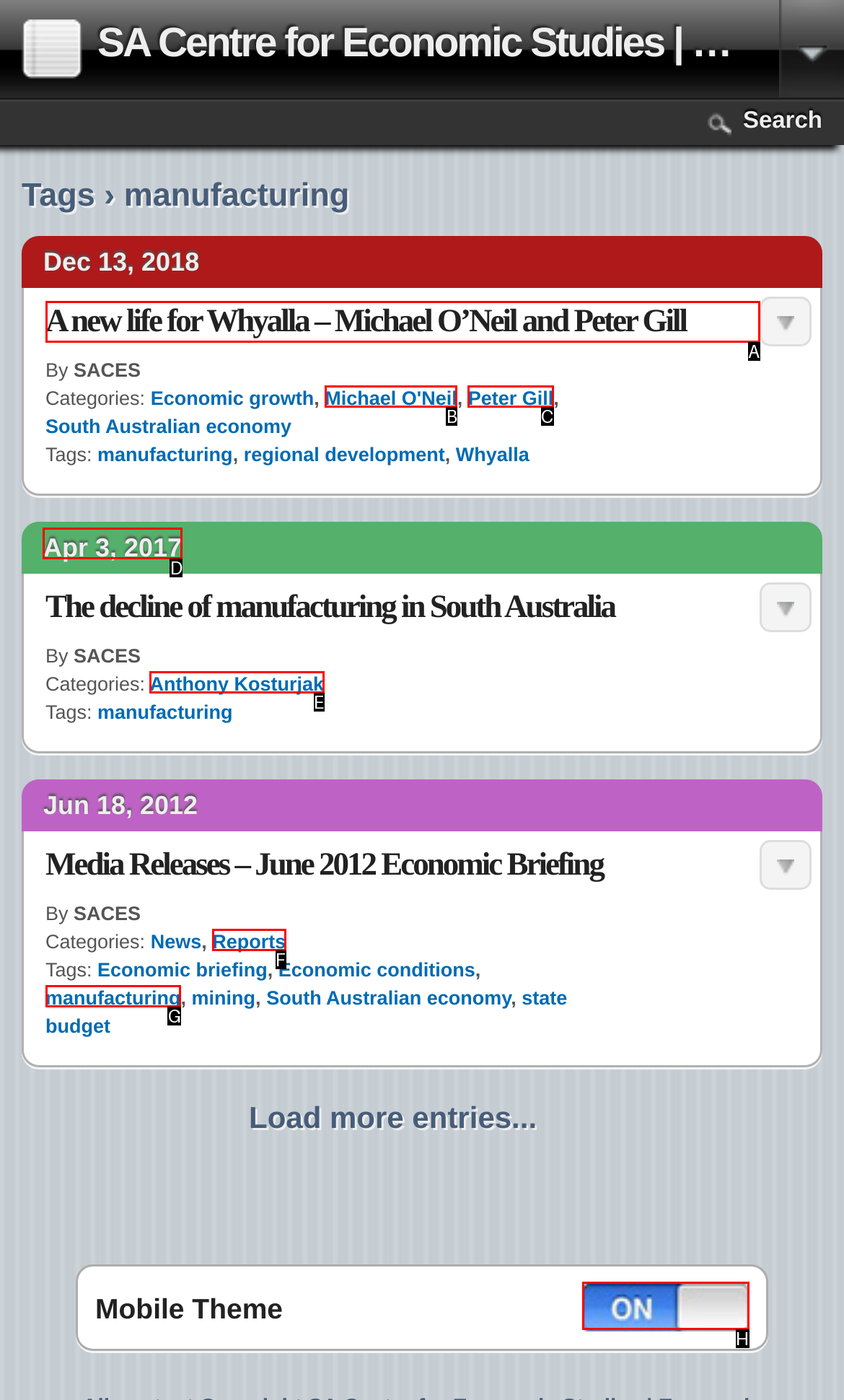Indicate the UI element to click to perform the task: Check the post from Apr 3, 2017. Reply with the letter corresponding to the chosen element.

D